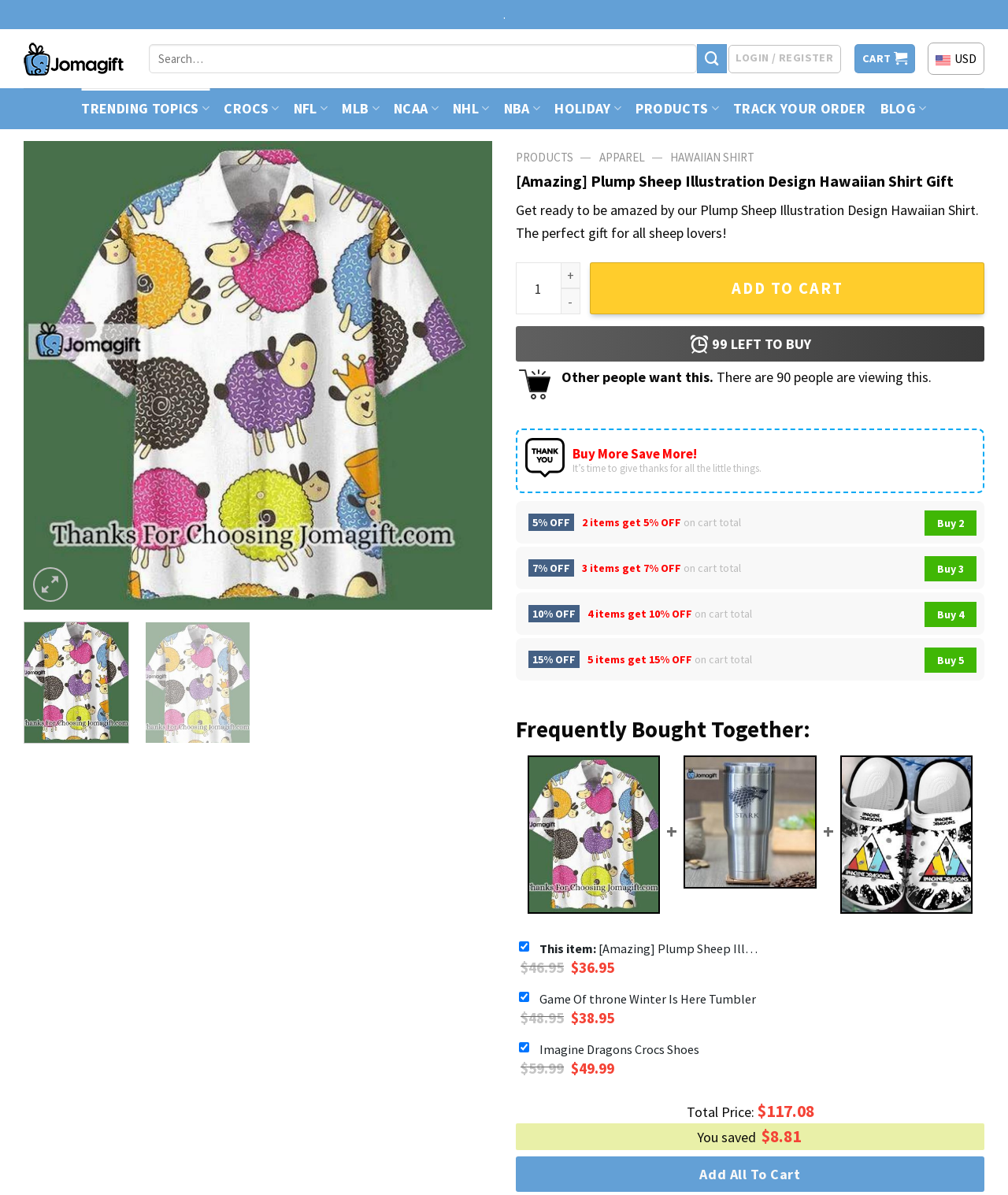Identify the bounding box coordinates of the element to click to follow this instruction: 'Search for products'. Ensure the coordinates are four float values between 0 and 1, provided as [left, top, right, bottom].

[0.148, 0.037, 0.721, 0.062]